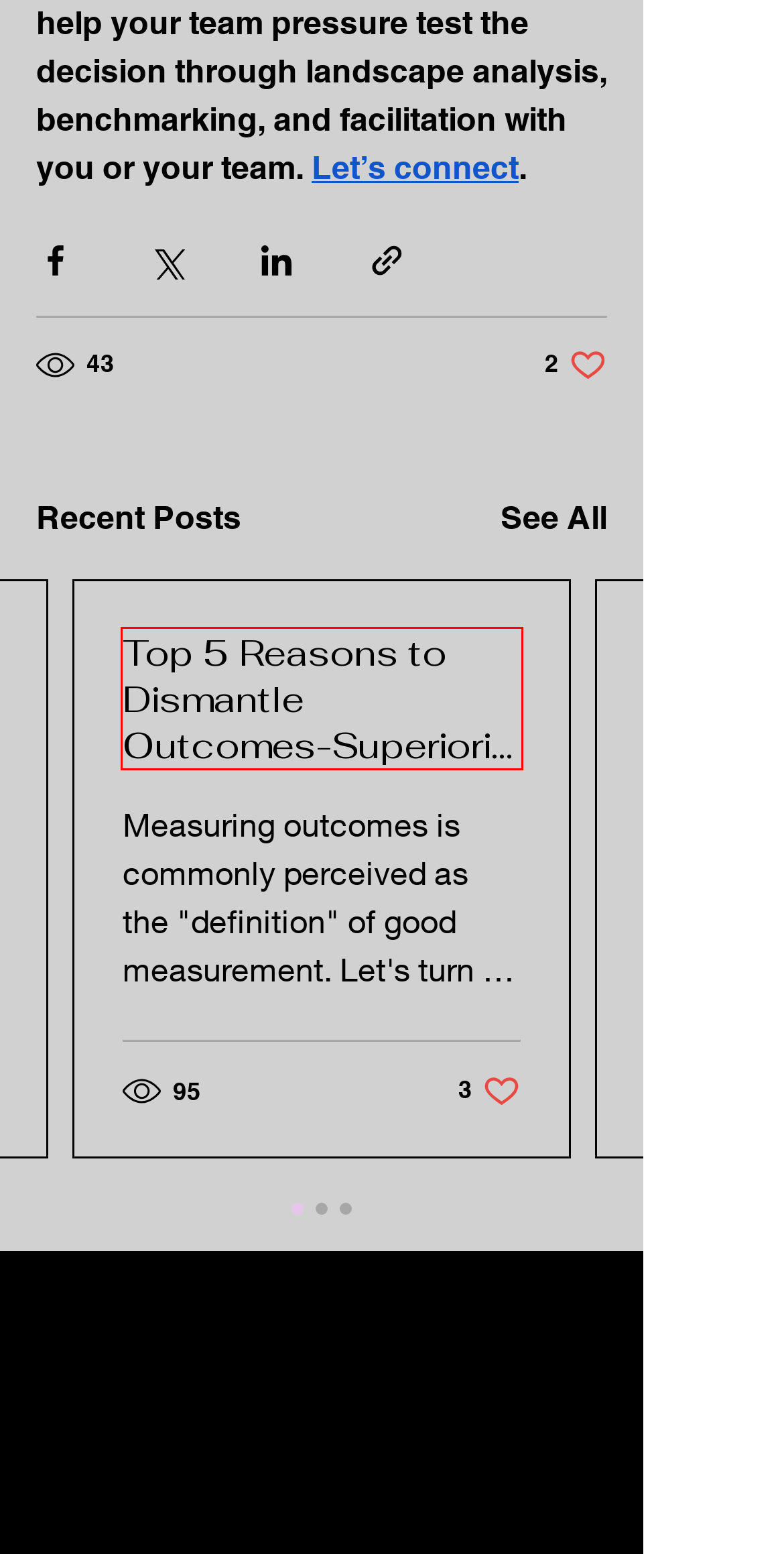You have a screenshot of a webpage, and a red bounding box highlights an element. Select the webpage description that best fits the new page after clicking the element within the bounding box. Options are:
A. Top 5 Reasons to Dismantle Outcomes-Superiority
B. Cart Page | Better Next
C. Website Builder - Create a Free Website Today | Wix.com
D. Blog | Better Next
E. Spring 2024 Updates
F. Contact | Better Next
G. Longer-Distance Relationship for Companies + Public Sector
H. Impact Measurement | Better Next

A